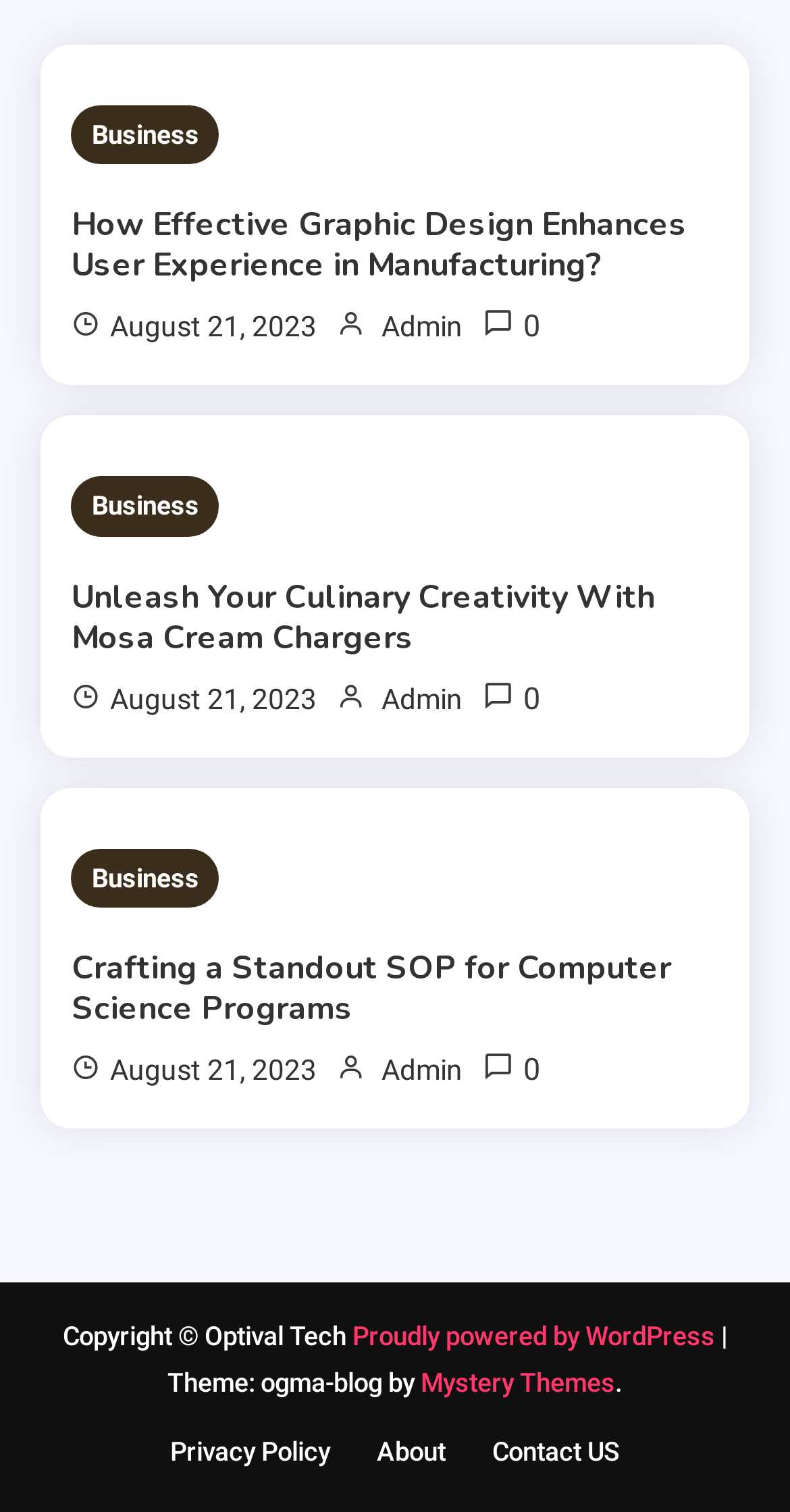Identify the bounding box coordinates for the UI element that matches this description: "Privacy Policy".

[0.215, 0.95, 0.418, 0.97]